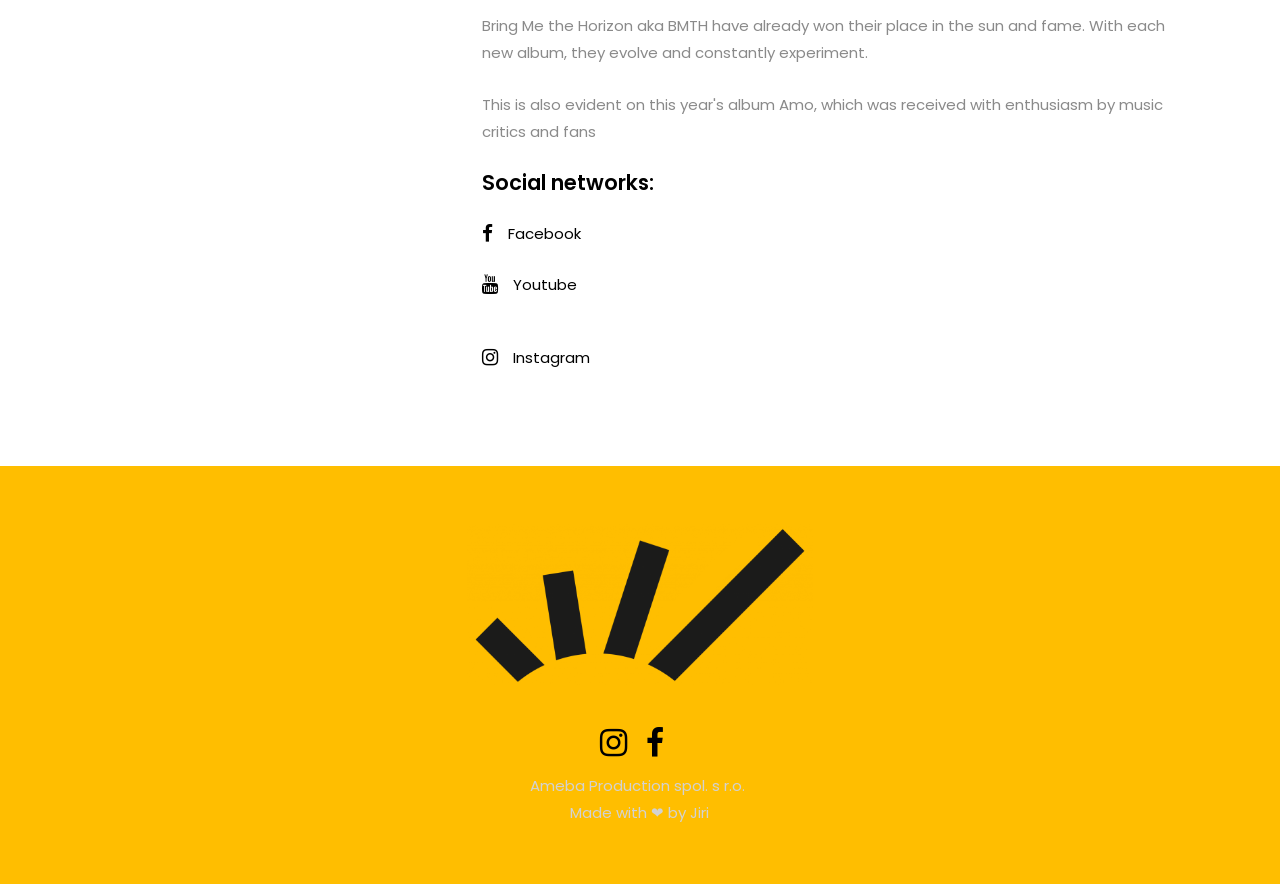Please answer the following question using a single word or phrase: 
What is the name of the person who made the webpage?

Jiri